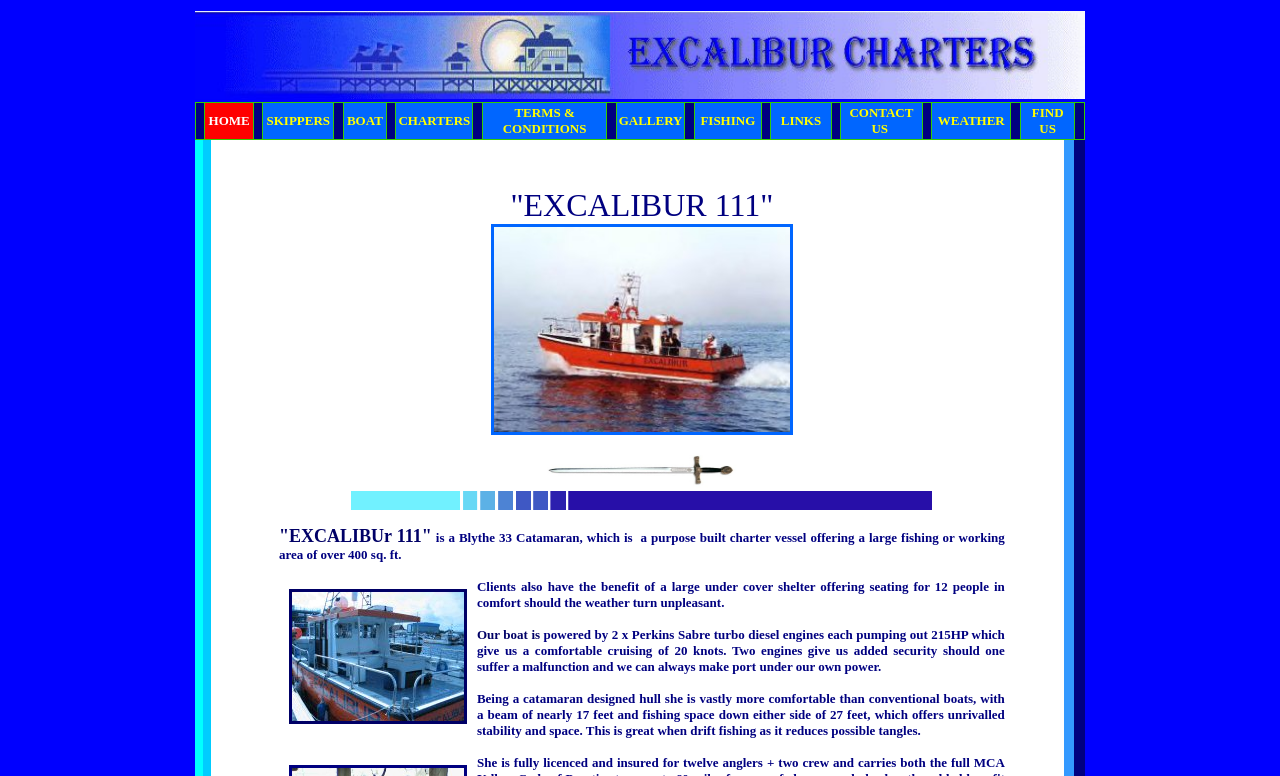Use a single word or phrase to answer the question: How many people can be seated under the shelter?

12